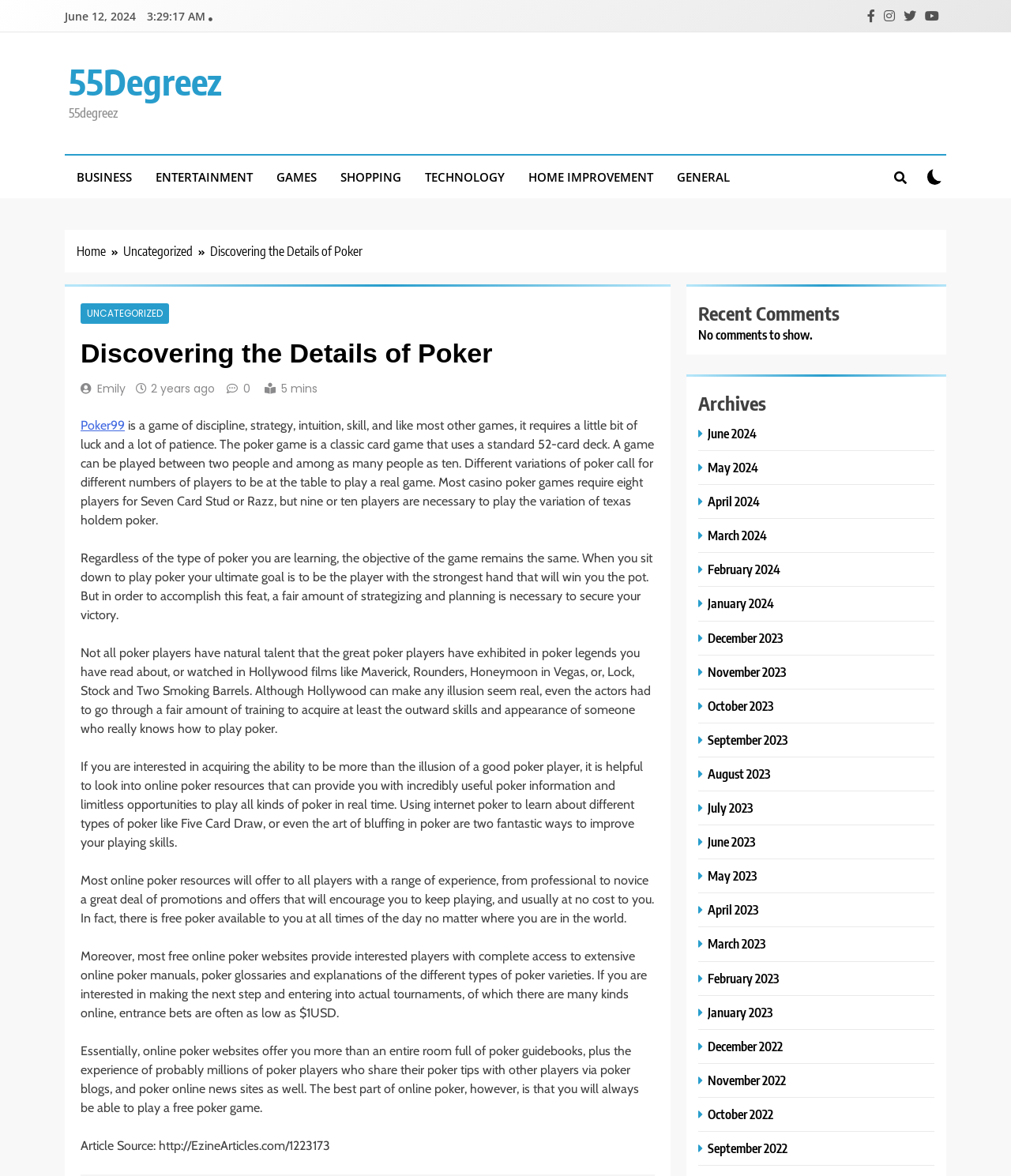Provide a single word or phrase to answer the given question: 
What is the date displayed at the top of the webpage?

June 12, 2024